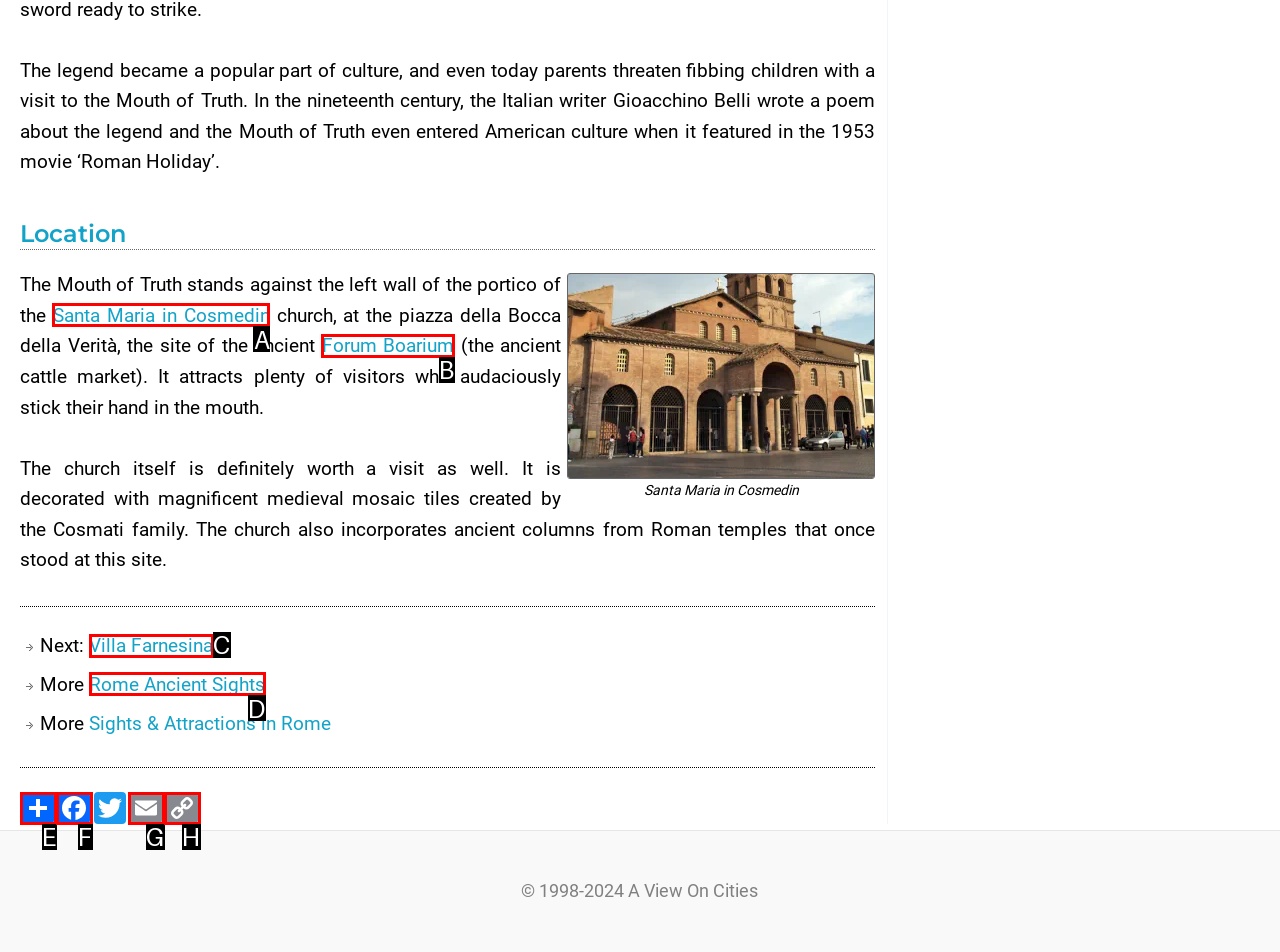Identify the correct UI element to click to follow this instruction: Explore the Forum Boarium
Respond with the letter of the appropriate choice from the displayed options.

B